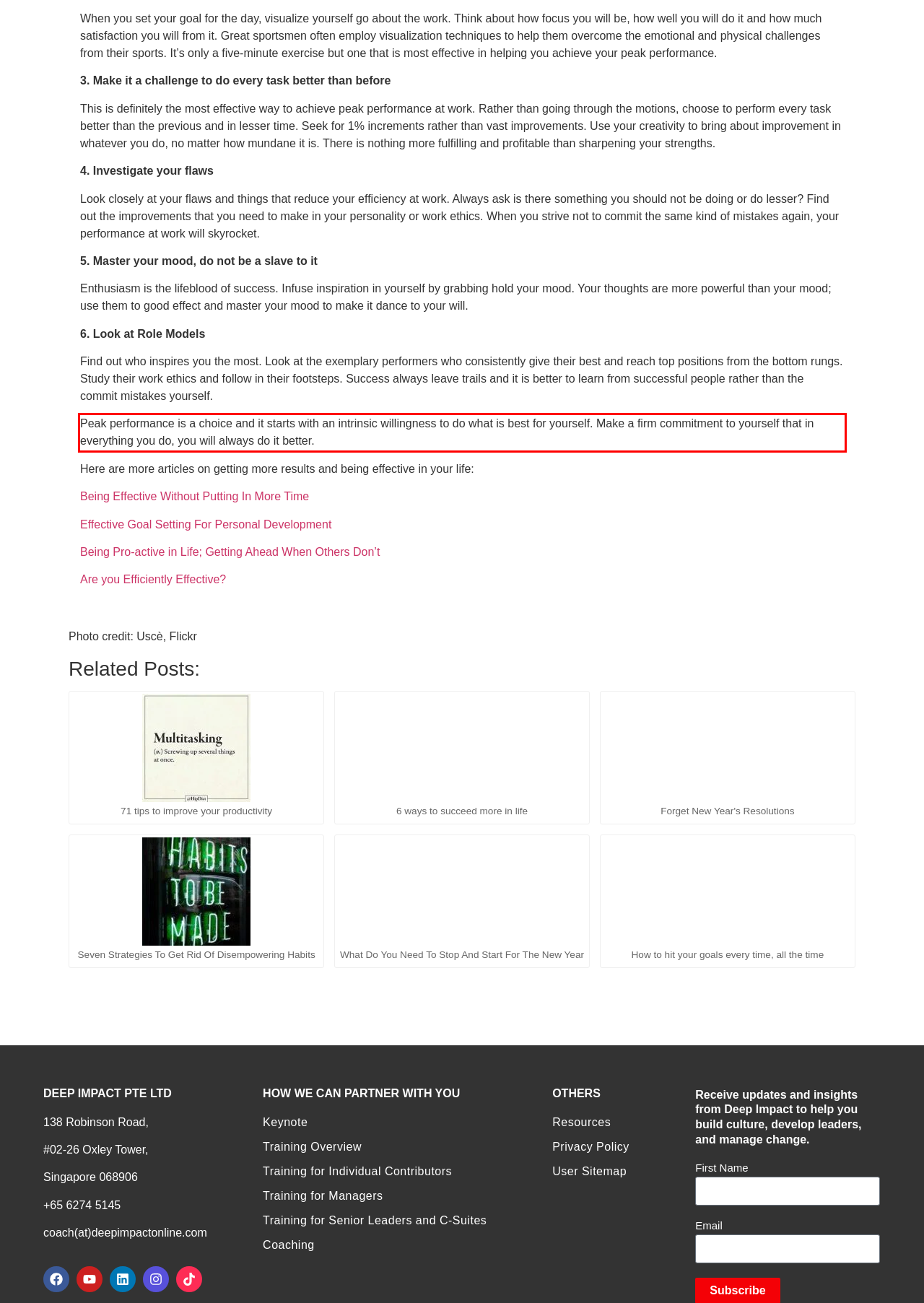You have a screenshot with a red rectangle around a UI element. Recognize and extract the text within this red bounding box using OCR.

Peak performance is a choice and it starts with an intrinsic willingness to do what is best for yourself. Make a firm commitment to yourself that in everything you do, you will always do it better.